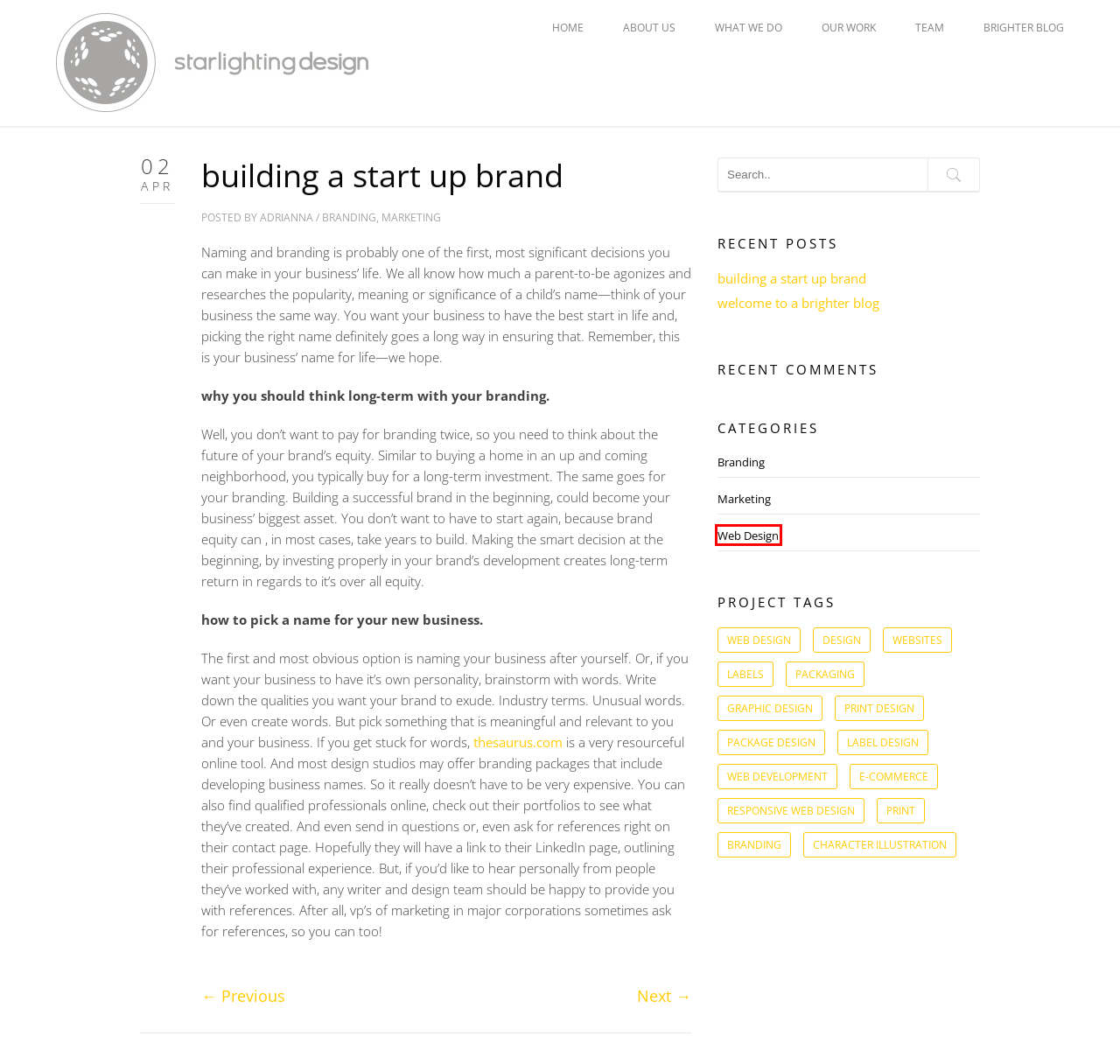You are given a screenshot of a webpage within which there is a red rectangle bounding box. Please choose the best webpage description that matches the new webpage after clicking the selected element in the bounding box. Here are the options:
A. character illustration | Starlighting Design
B. branding | Starlighting Design
C. graphic design | Starlighting Design
D. responsive web design | Starlighting Design
E. Marketing | Starlighting Design
F. Branding | Starlighting Design
G. Web Design | Starlighting Design
H. e-commerce | Starlighting Design

G